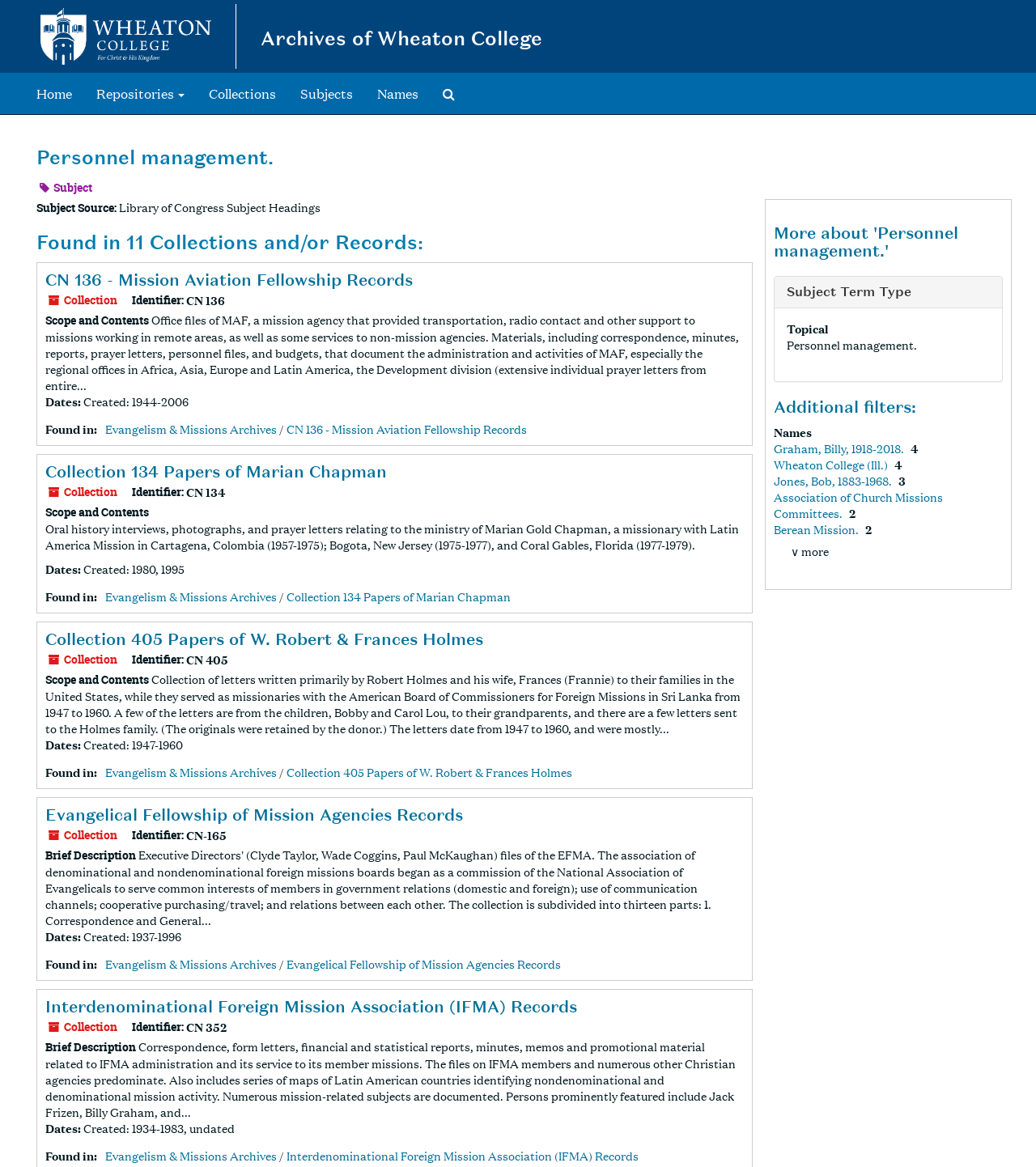Identify the bounding box coordinates of the section to be clicked to complete the task described by the following instruction: "Learn about 'Collection 134 Papers of Marian Chapman'". The coordinates should be four float numbers between 0 and 1, formatted as [left, top, right, bottom].

[0.044, 0.395, 0.373, 0.412]